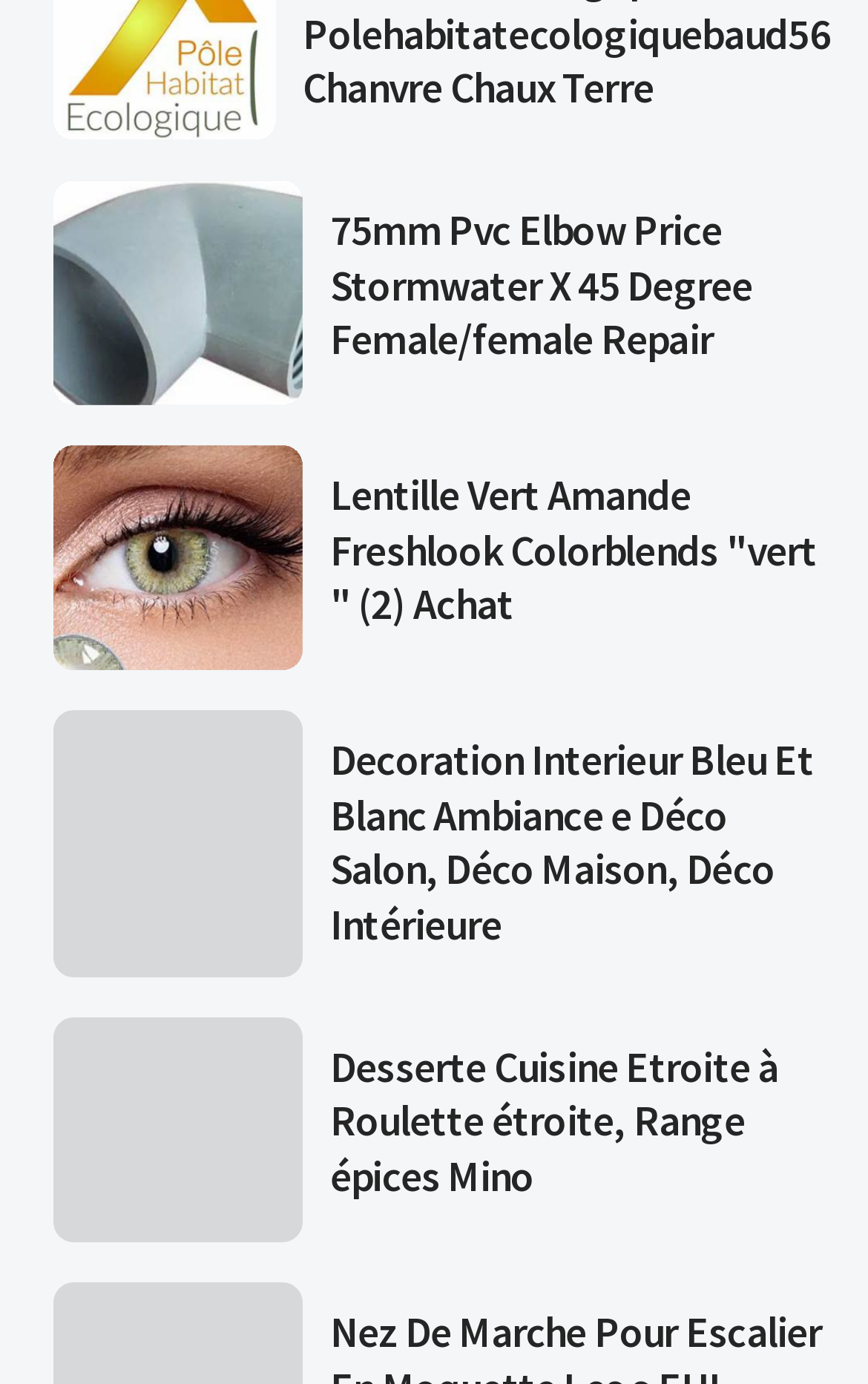Identify the bounding box coordinates of the clickable region to carry out the given instruction: "Click on the 'Blog' link".

None